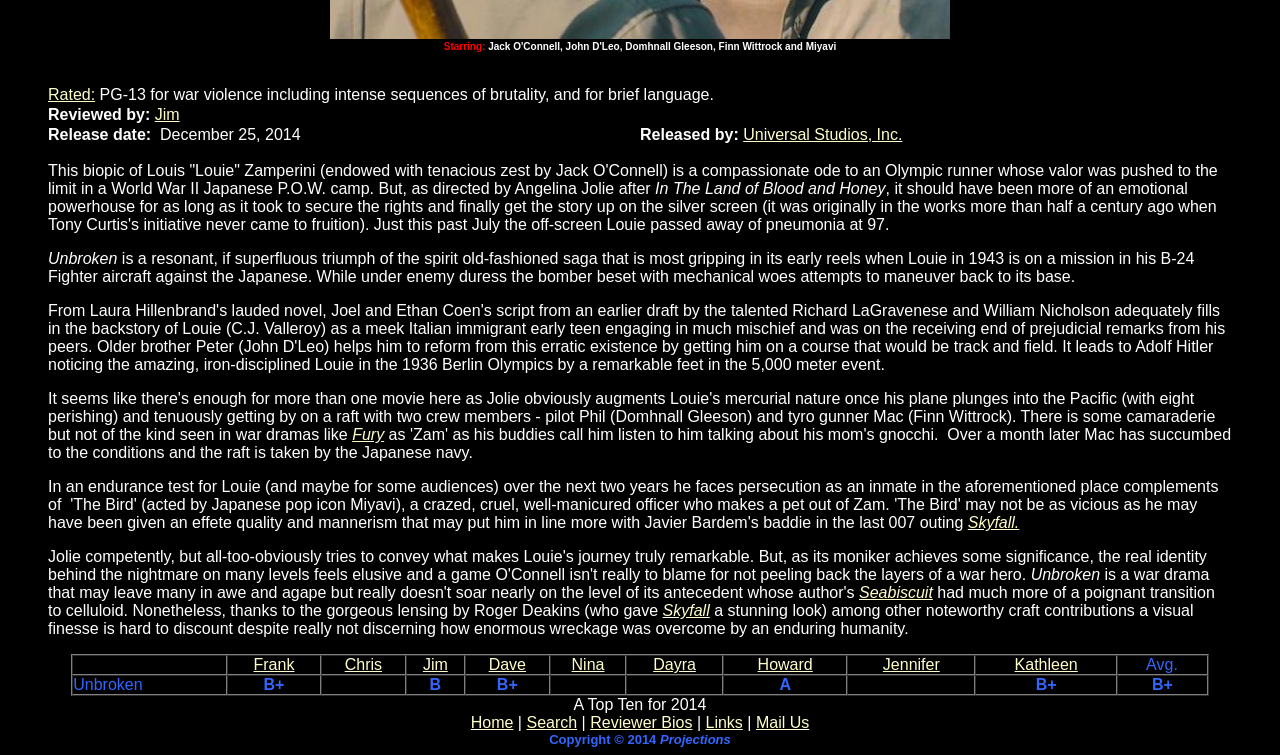Using the webpage screenshot, find the UI element described by Rated:. Provide the bounding box coordinates in the format (top-left x, top-left y, bottom-right x, bottom-right y), ensuring all values are floating point numbers between 0 and 1.

[0.038, 0.114, 0.074, 0.137]